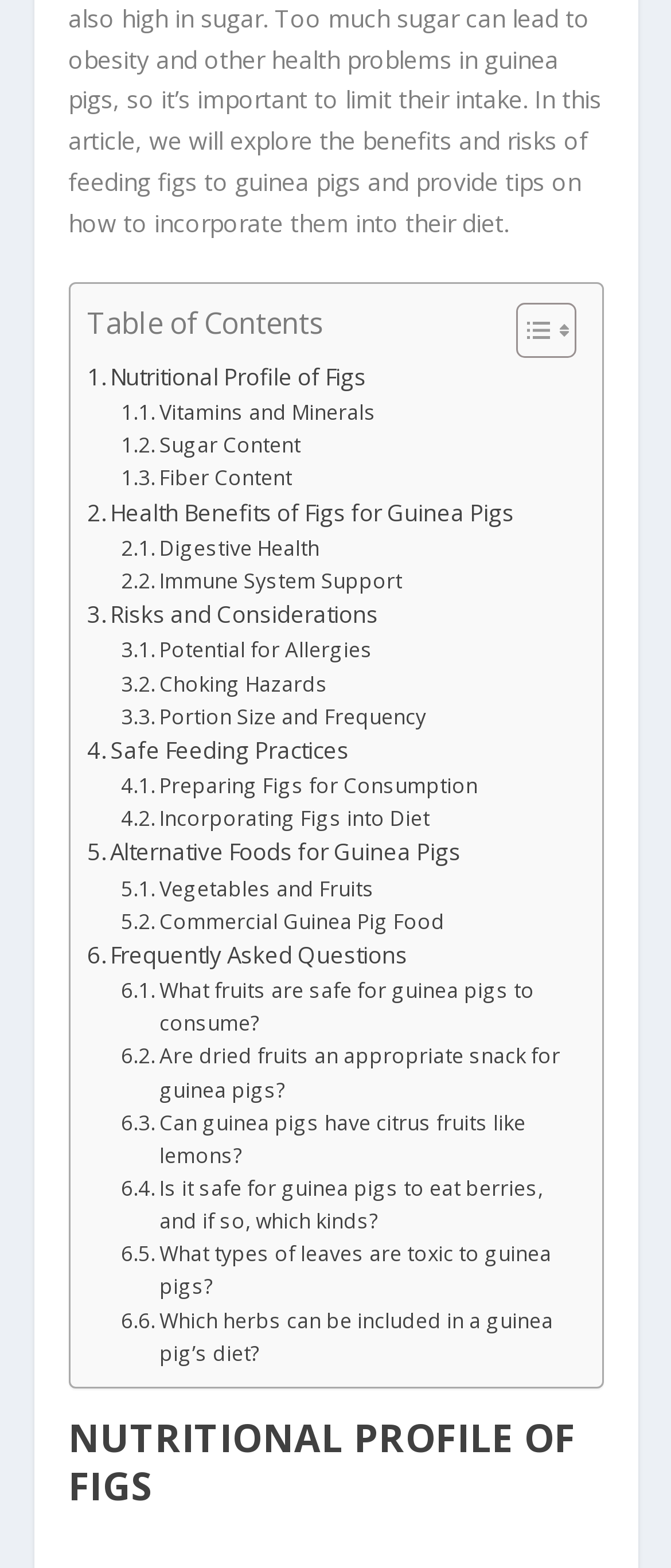Show the bounding box coordinates for the HTML element as described: "Alternative Foods for Guinea Pigs".

[0.129, 0.533, 0.688, 0.556]